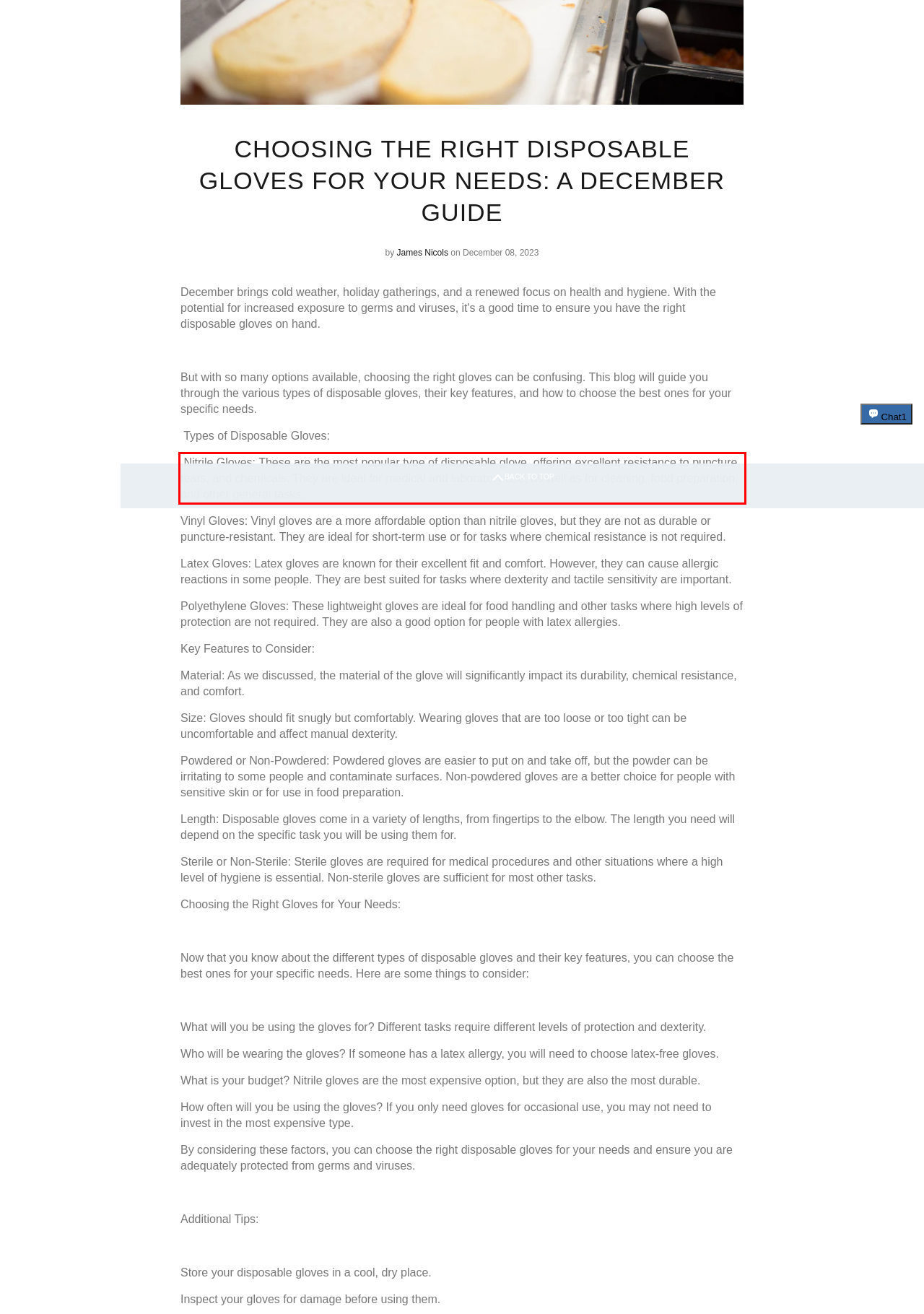Review the screenshot of the webpage and recognize the text inside the red rectangle bounding box. Provide the extracted text content.

Nitrile Gloves: These are the most popular type of disposable glove, offering excellent resistance to puncture, tears, and chemicals. They are ideal for medical and laboratory use, as well as for cleaning, food preparation, and other general tasks.